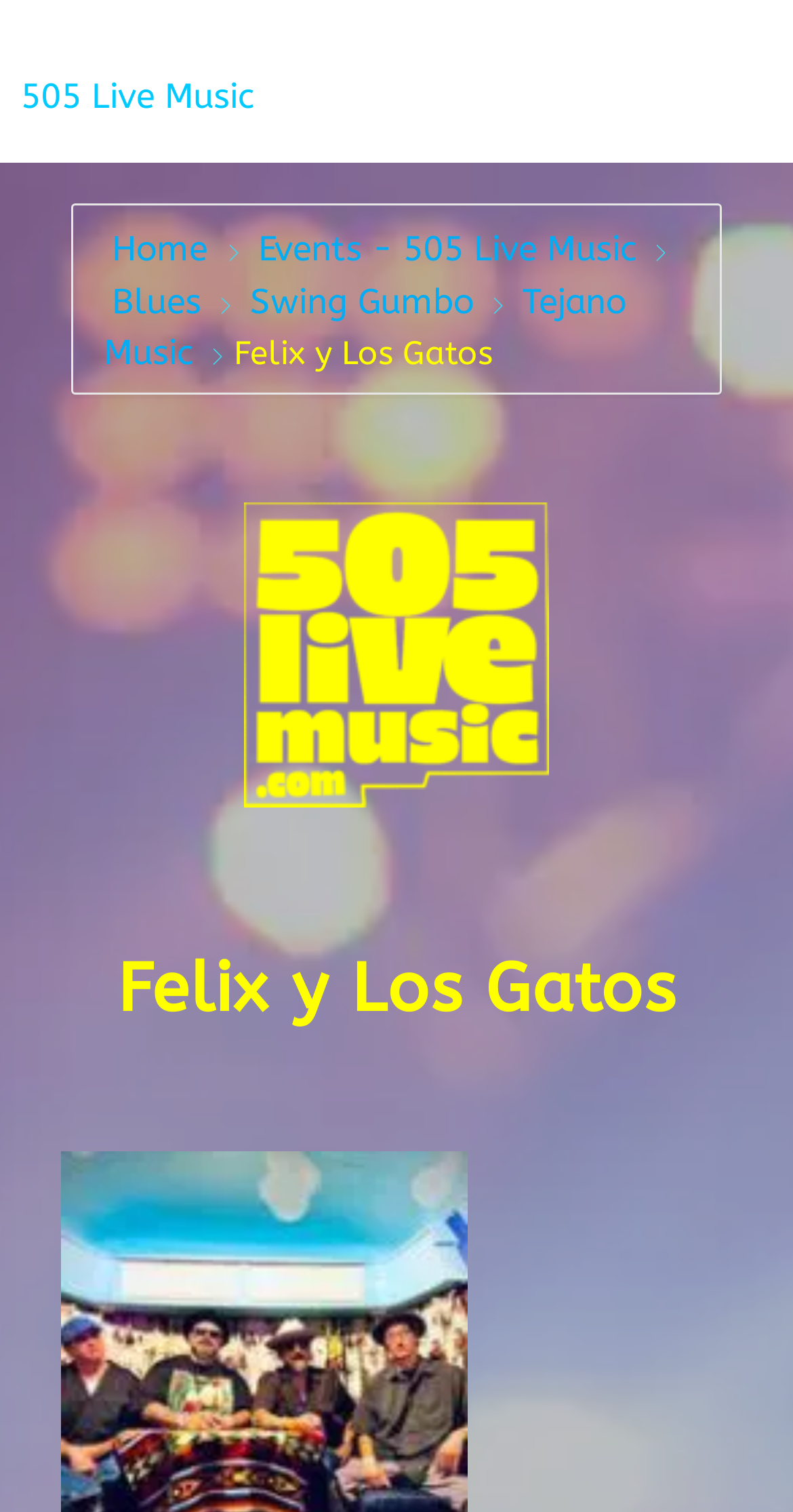Identify the bounding box for the given UI element using the description provided. Coordinates should be in the format (top-left x, top-left y, bottom-right x, bottom-right y) and must be between 0 and 1. Here is the description: Events - 505 Live Music

[0.315, 0.151, 0.803, 0.178]